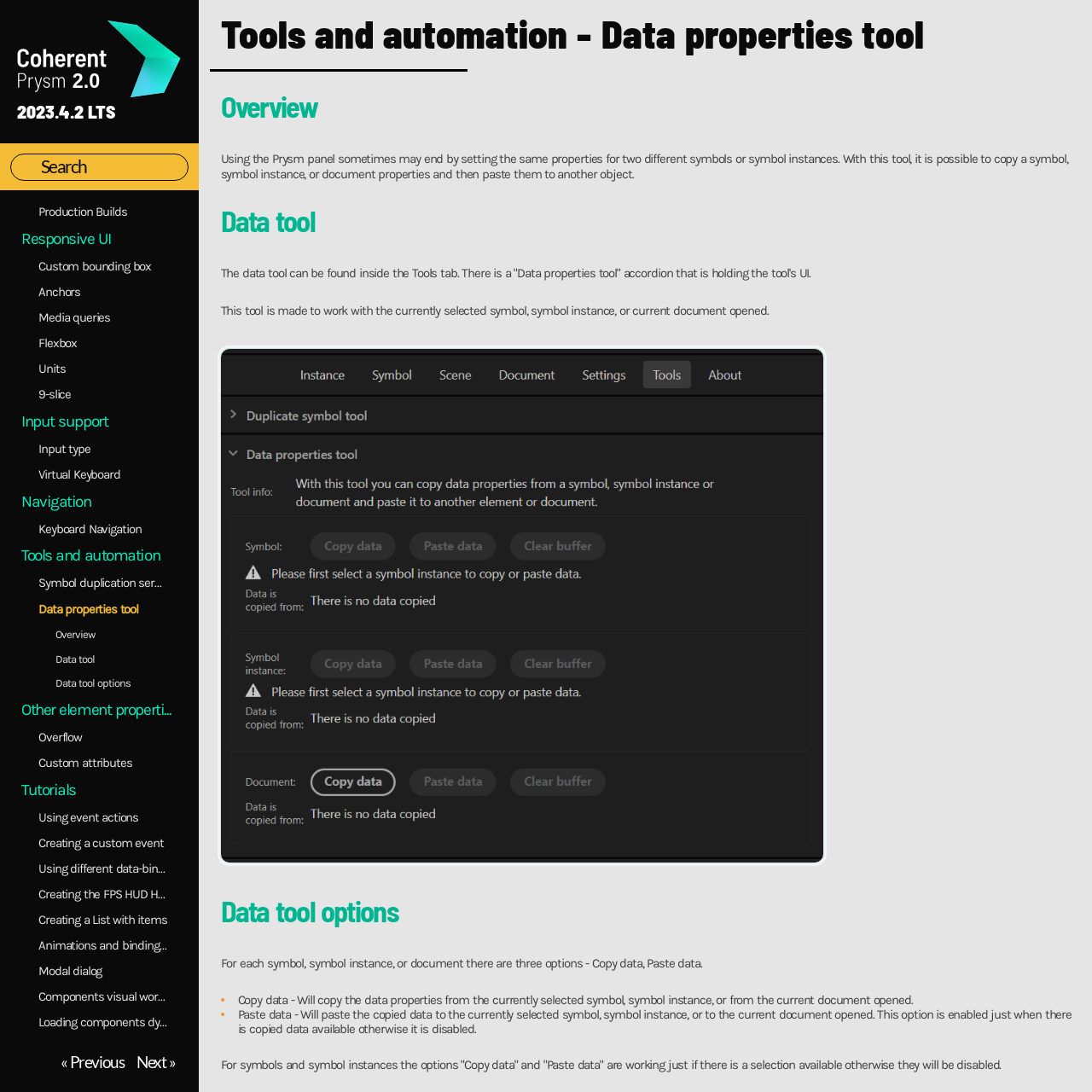Could you find the bounding box coordinates of the clickable area to complete this instruction: "View Overview"?

[0.02, 0.571, 0.182, 0.593]